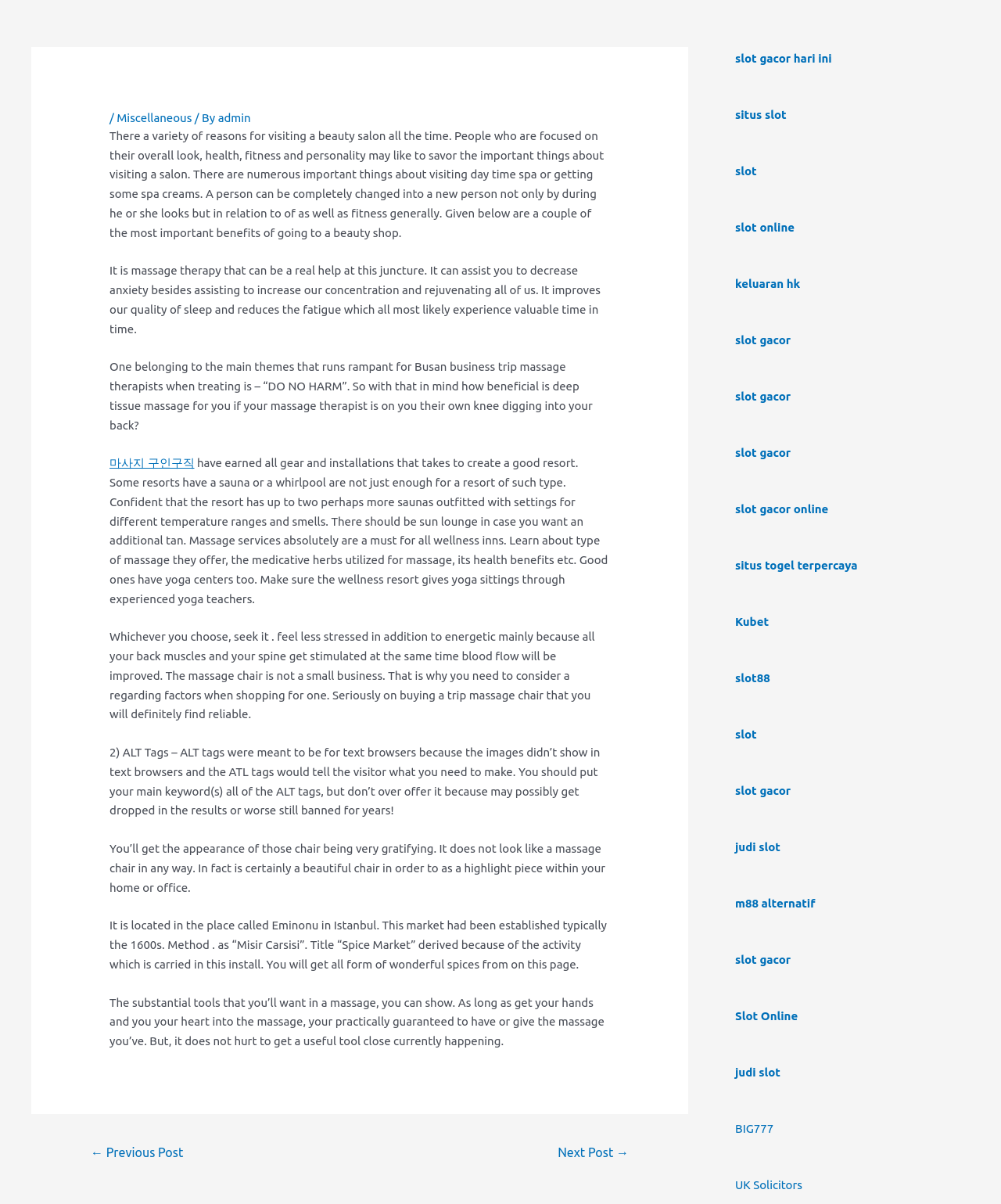Identify the bounding box coordinates of the area that should be clicked in order to complete the given instruction: "Click on the 'admin' link". The bounding box coordinates should be four float numbers between 0 and 1, i.e., [left, top, right, bottom].

[0.218, 0.092, 0.25, 0.103]